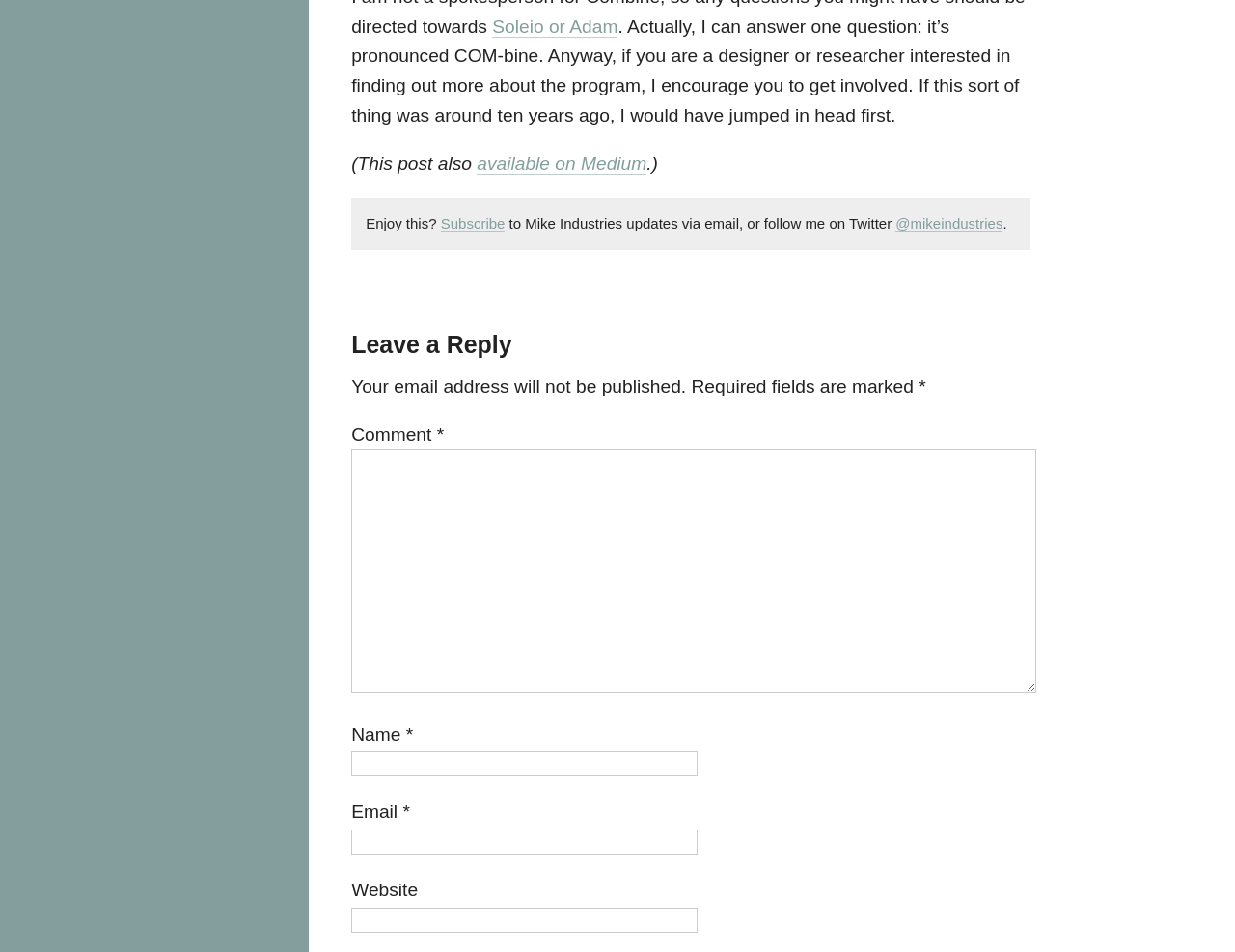Locate the bounding box coordinates of the element you need to click to accomplish the task described by this instruction: "Subscribe to Mike Industries updates via email".

[0.357, 0.226, 0.409, 0.244]